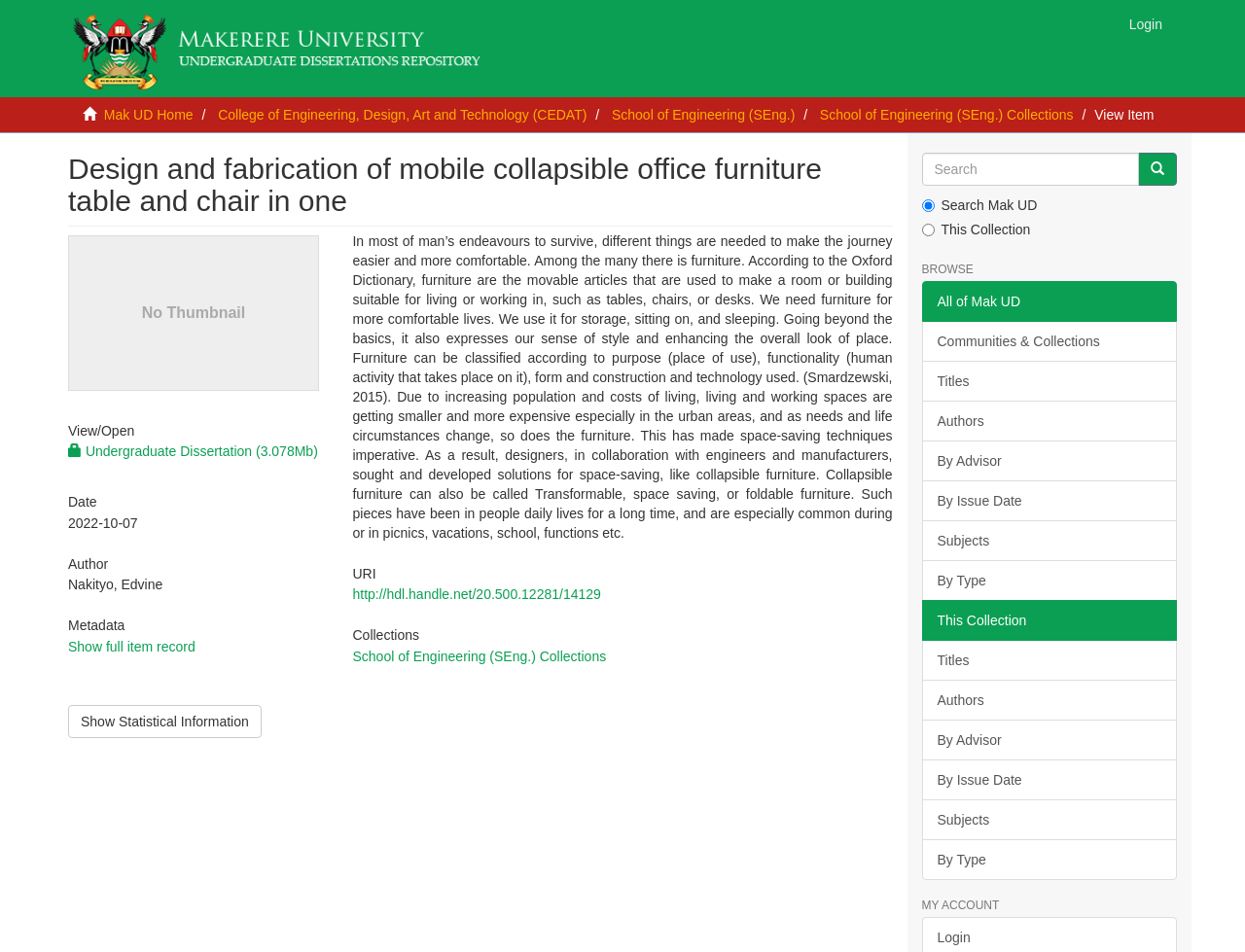Answer the following query with a single word or phrase:
Who is the author of the item?

Nakityo, Edvine